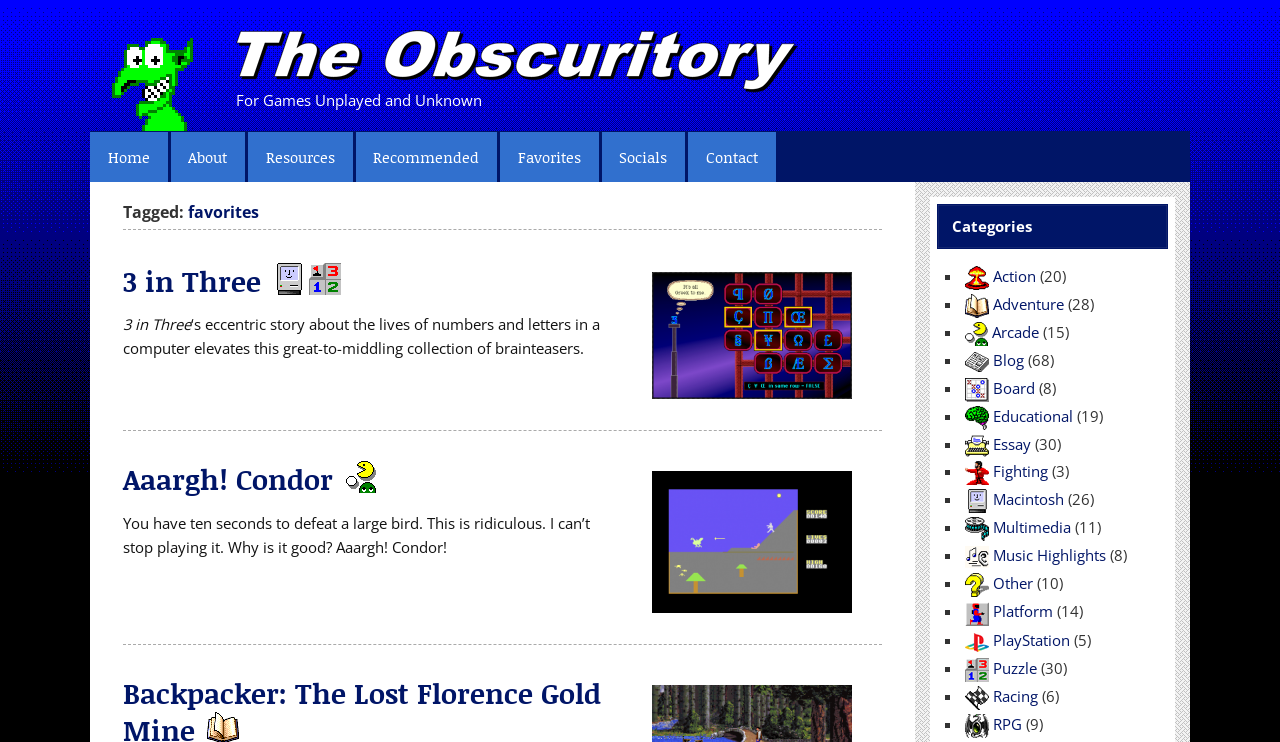Find the bounding box coordinates of the area that needs to be clicked in order to achieve the following instruction: "Visit MH Themes website". The coordinates should be specified as four float numbers between 0 and 1, i.e., [left, top, right, bottom].

None